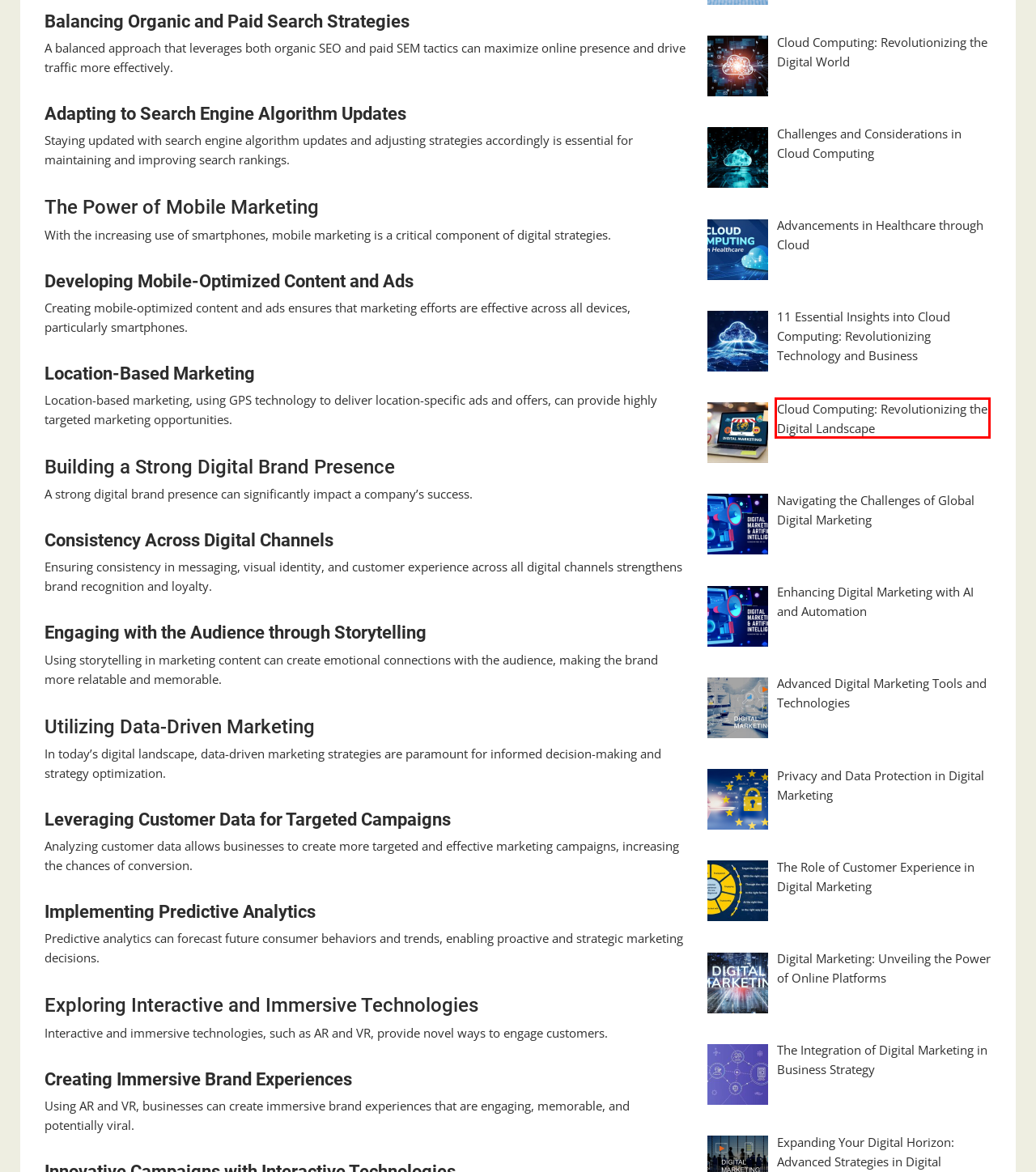You have a screenshot of a webpage, and a red bounding box highlights an element. Select the webpage description that best fits the new page after clicking the element within the bounding box. Options are:
A. 11 Essential Insights into Cloud Computing: Revolutionizing Technology and Business - PkPoint4all
B. The Role of Customer Experience in Digital Marketing - PkPoint4all
C. The Integration of Digital Marketing in Business Strategy - PkPoint4all
D. Cloud Computing: Revolutionizing the Digital Landscape - PkPoint4all
E. Navigating the Challenges of Global Digital Marketing - PkPoint4all
F. Advanced Digital Marketing Tools and Technologies - PkPoint4all
G. Cloud Computing: Revolutionizing the Digital World - PkPoint4all
H. Privacy and Data Protection in Digital Marketing - PkPoint4all

D